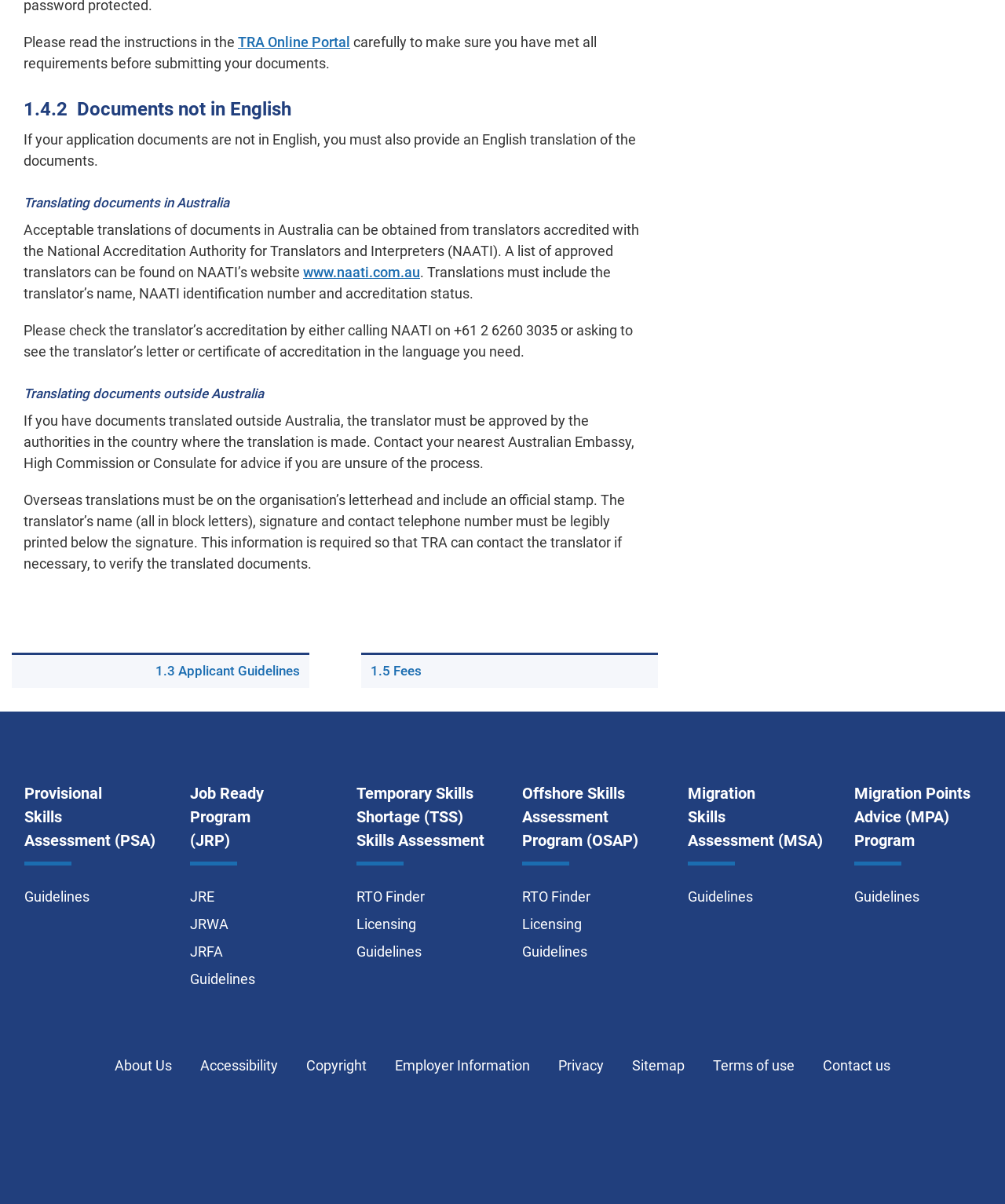Locate the bounding box coordinates of the clickable part needed for the task: "Go to 1.3 Applicant Guidelines".

[0.012, 0.542, 0.308, 0.571]